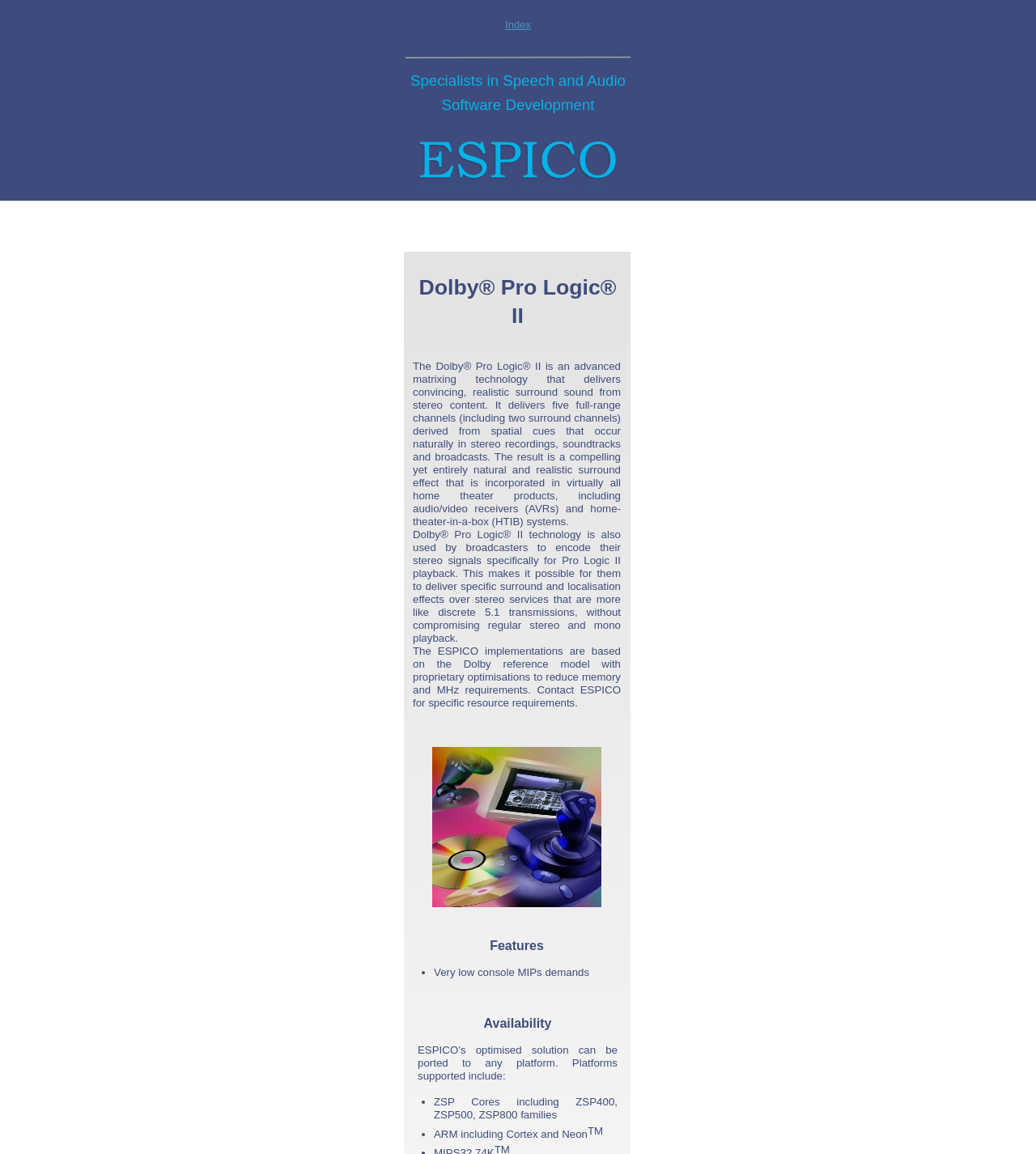What is a feature of Dolby Pro Logic II mentioned on the webpage?
Please provide a detailed and comprehensive answer to the question.

One of the features of Dolby Pro Logic II mentioned on the webpage is that it has very low console MIPs demands, which is likely an advantage of using this technology.